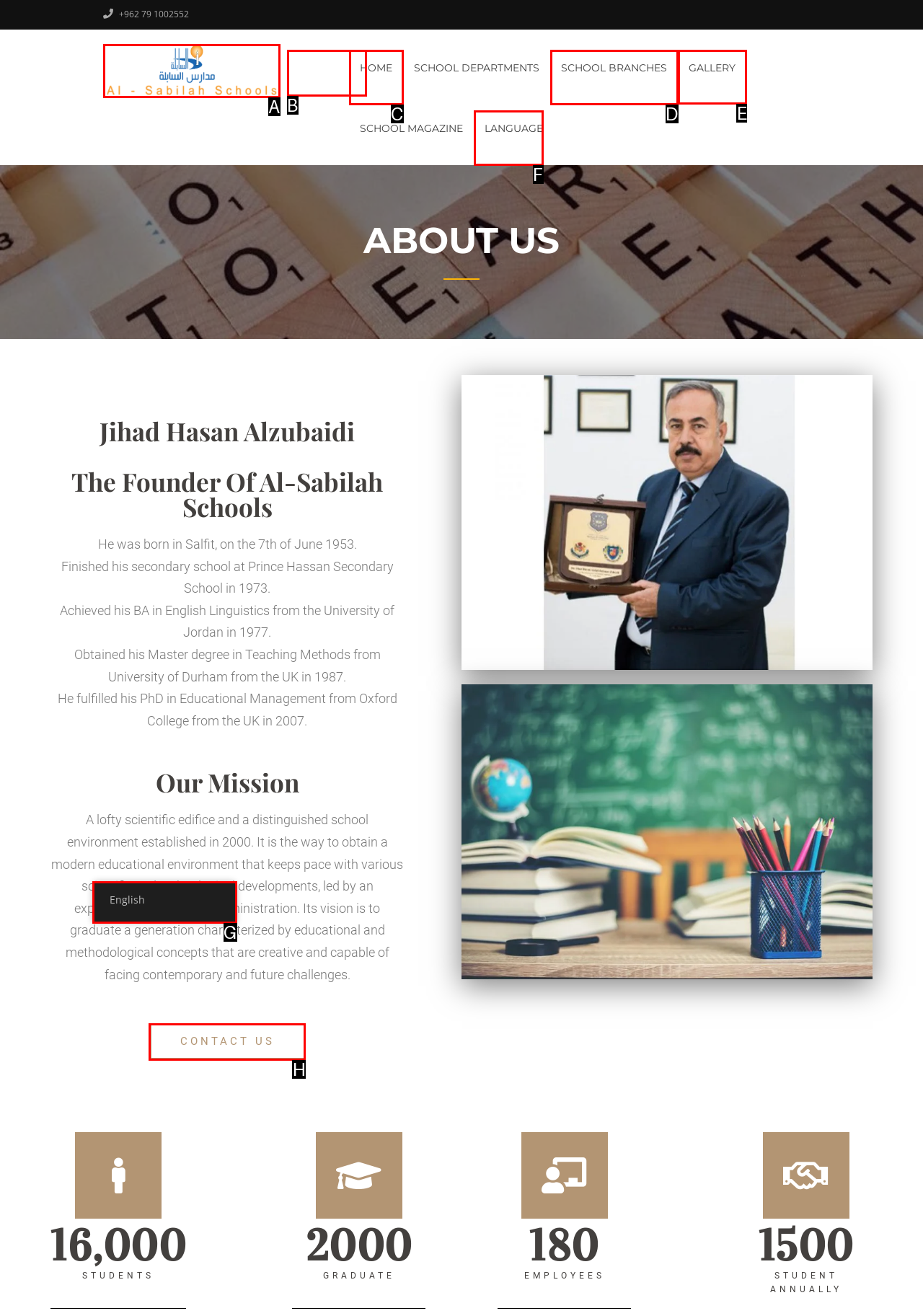Identify the correct lettered option to click in order to perform this task: View the 'GALLERY'. Respond with the letter.

E